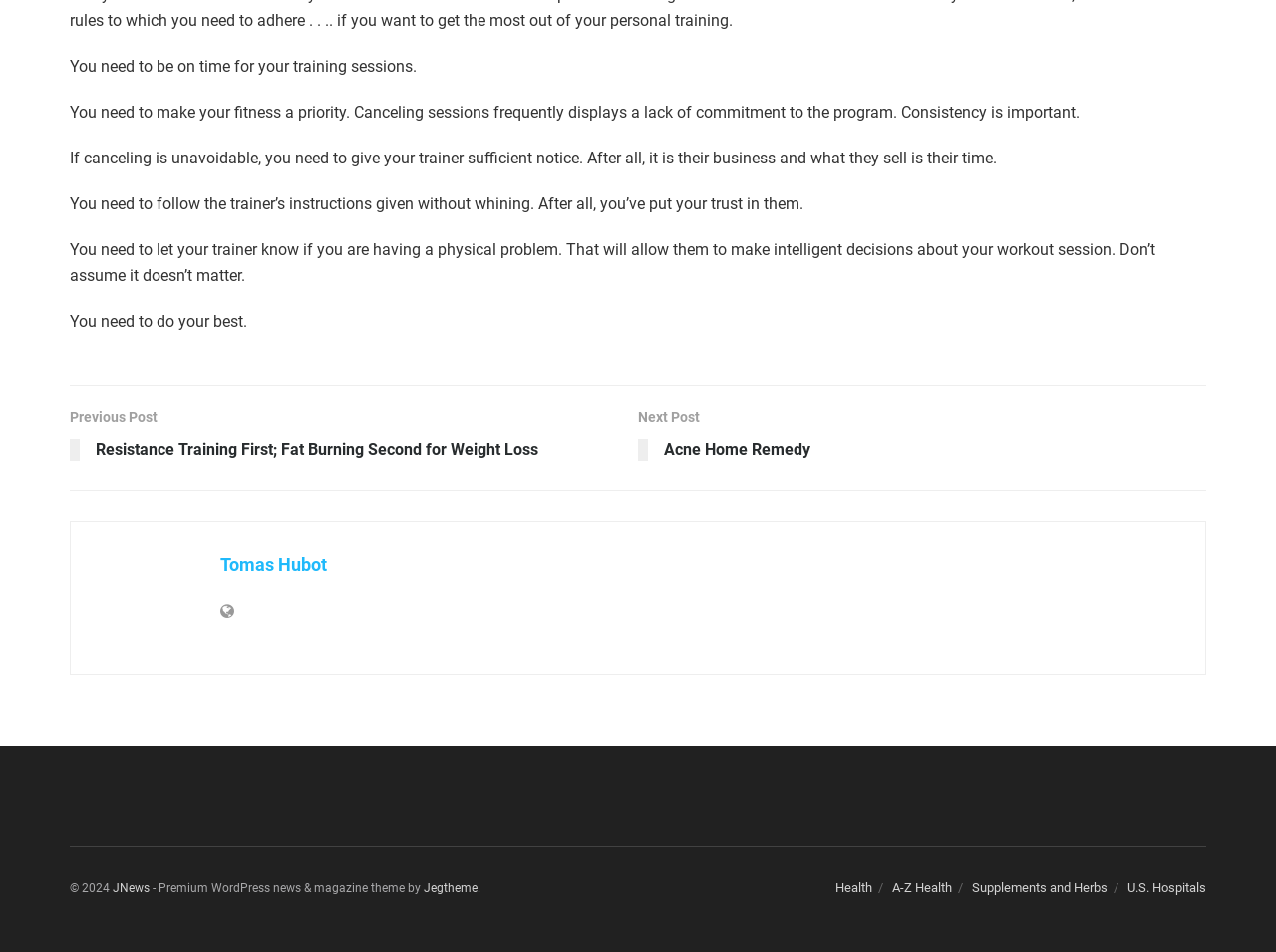How many previous/next post links are there?
Please describe in detail the information shown in the image to answer the question.

There are two links, 'Previous Post Resistance Training First; Fat Burning Second for Weight Loss' and 'Next Post Acne Home Remedy', which suggest previous and next post links.